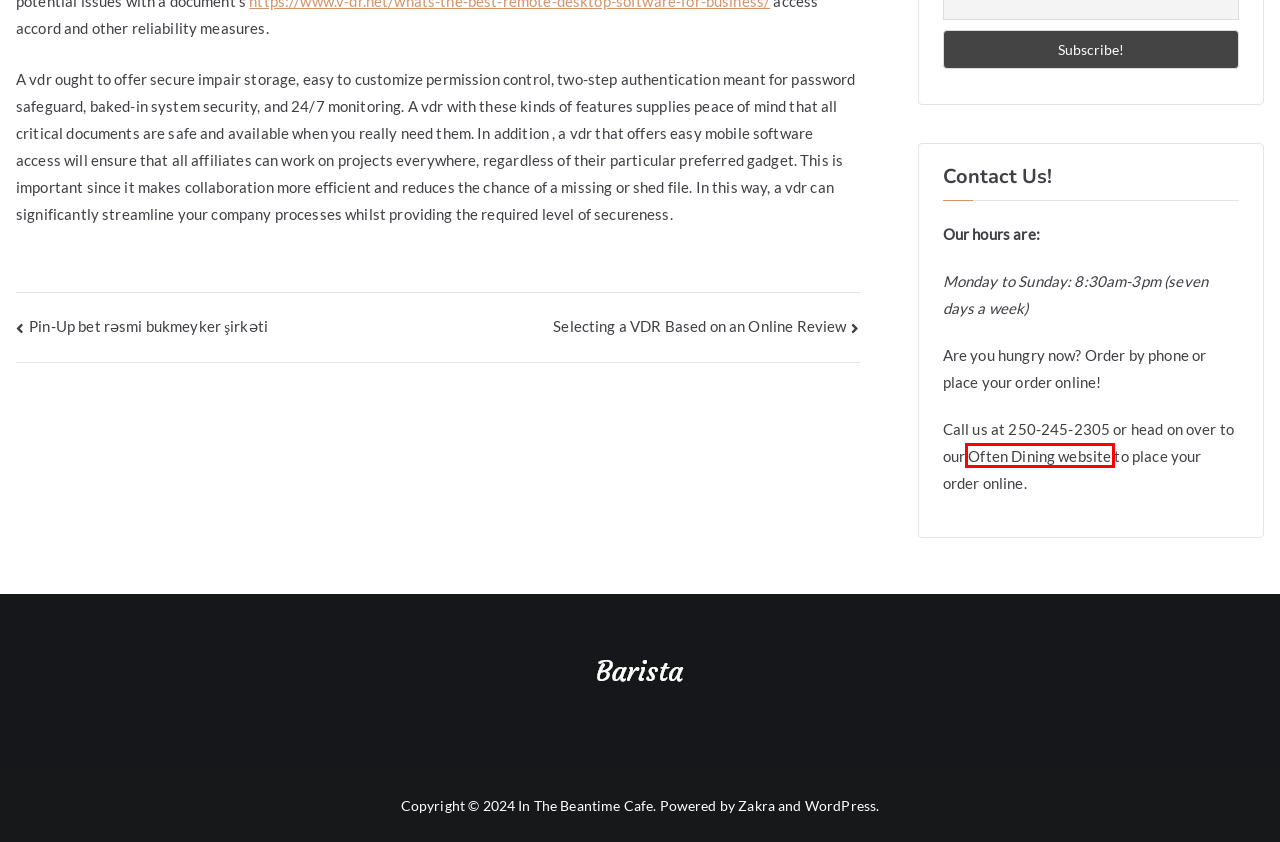Consider the screenshot of a webpage with a red bounding box around an element. Select the webpage description that best corresponds to the new page after clicking the element inside the red bounding box. Here are the candidates:
A. More about Remote desktop software
B. Blog Tool, Publishing Platform, and CMS – WordPress.org
C. Contact Information | In the Beantime Cafe
D. Events from April 14 – May 24, 2014 – In The Beantime Cafe
E. May 2023 - In The Beantime Cafe
F. Often Dining
G. May 9, 2023 - In The Beantime Cafe
H. ZAKRA Multipurpose WordPress Theme - Fast, Customizable & SEO-Friendly

F